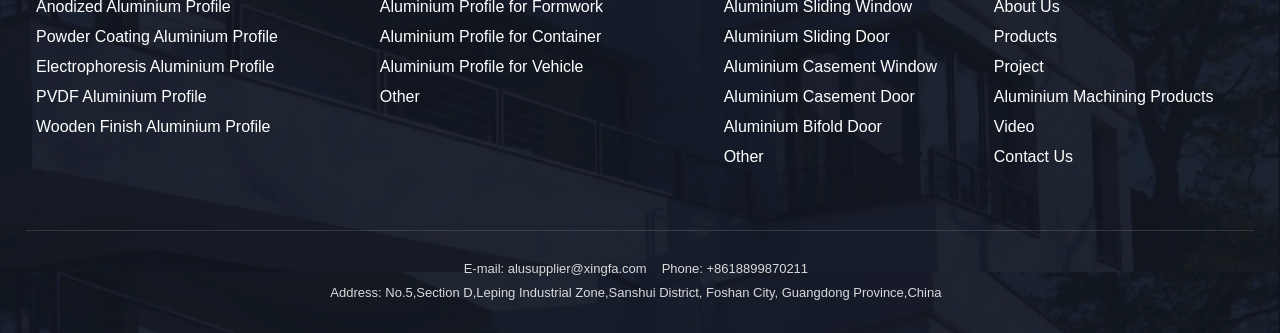Identify the bounding box coordinates for the element you need to click to achieve the following task: "Click on Powder Coating Aluminium Profile". Provide the bounding box coordinates as four float numbers between 0 and 1, in the form [left, top, right, bottom].

[0.028, 0.066, 0.217, 0.156]